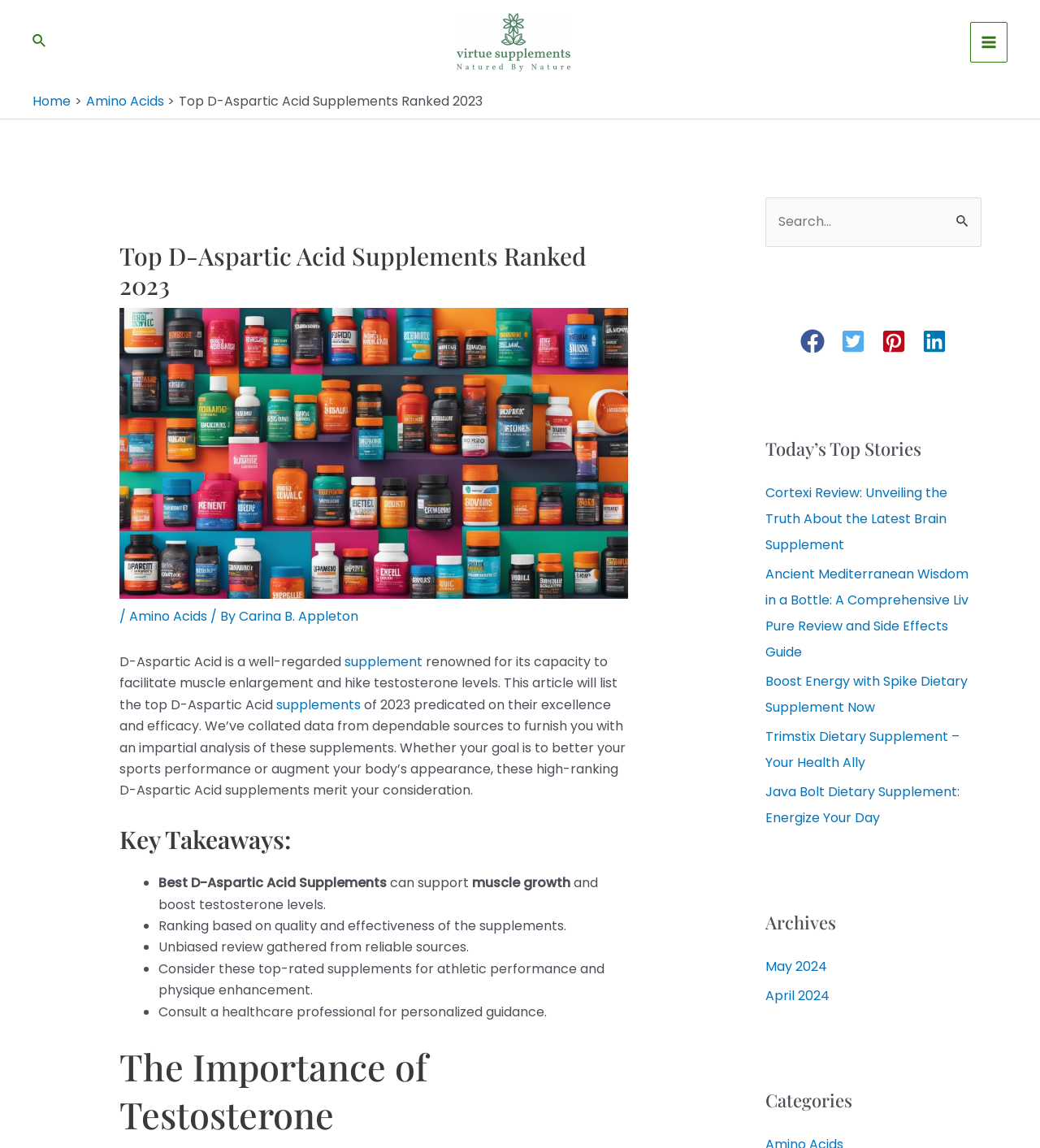Please identify the primary heading on the webpage and return its text.

Top D-Aspartic Acid Supplements Ranked 2023